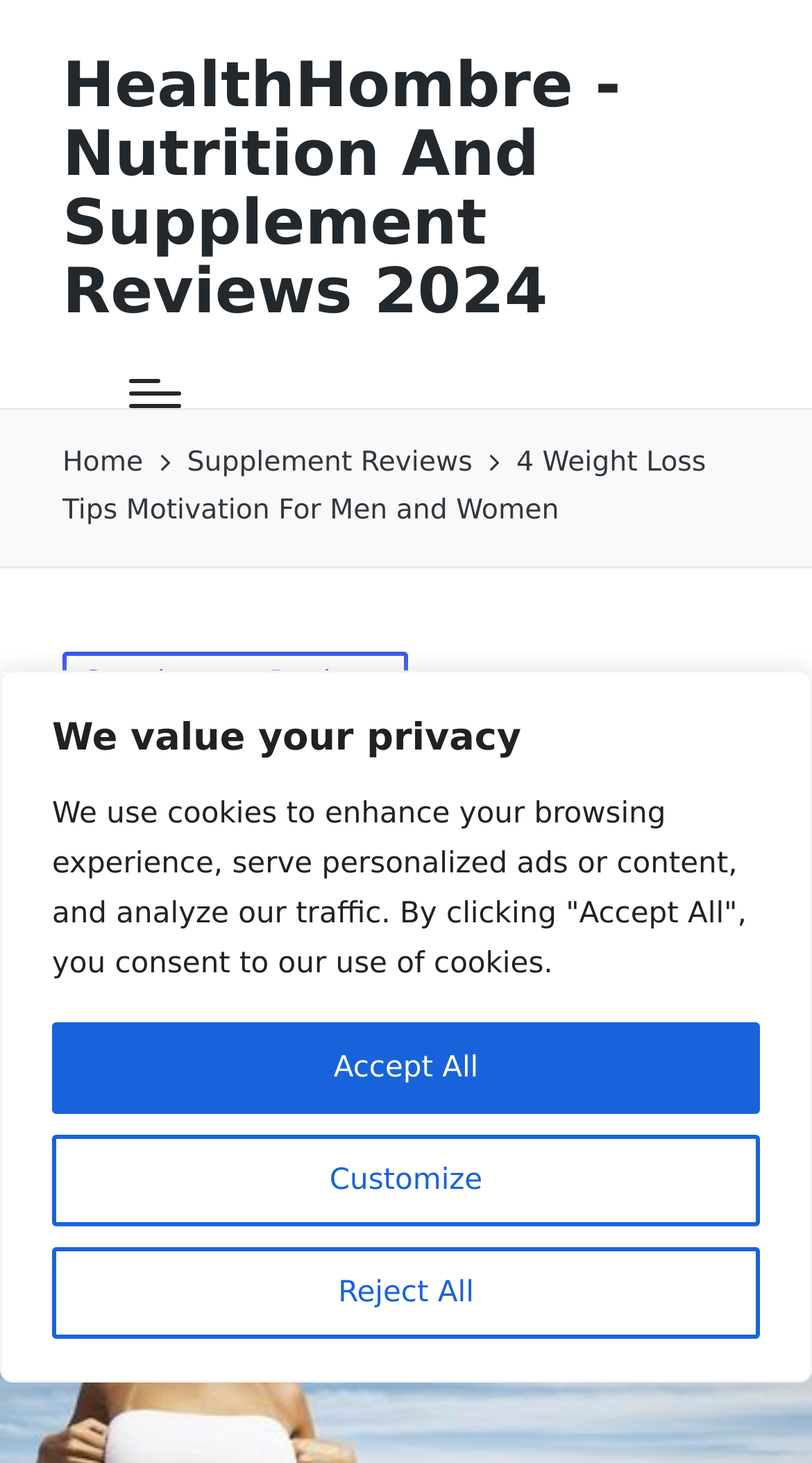Identify the bounding box coordinates of the section to be clicked to complete the task described by the following instruction: "scroll to top". The coordinates should be four float numbers between 0 and 1, formatted as [left, top, right, bottom].

[0.846, 0.909, 0.949, 0.966]